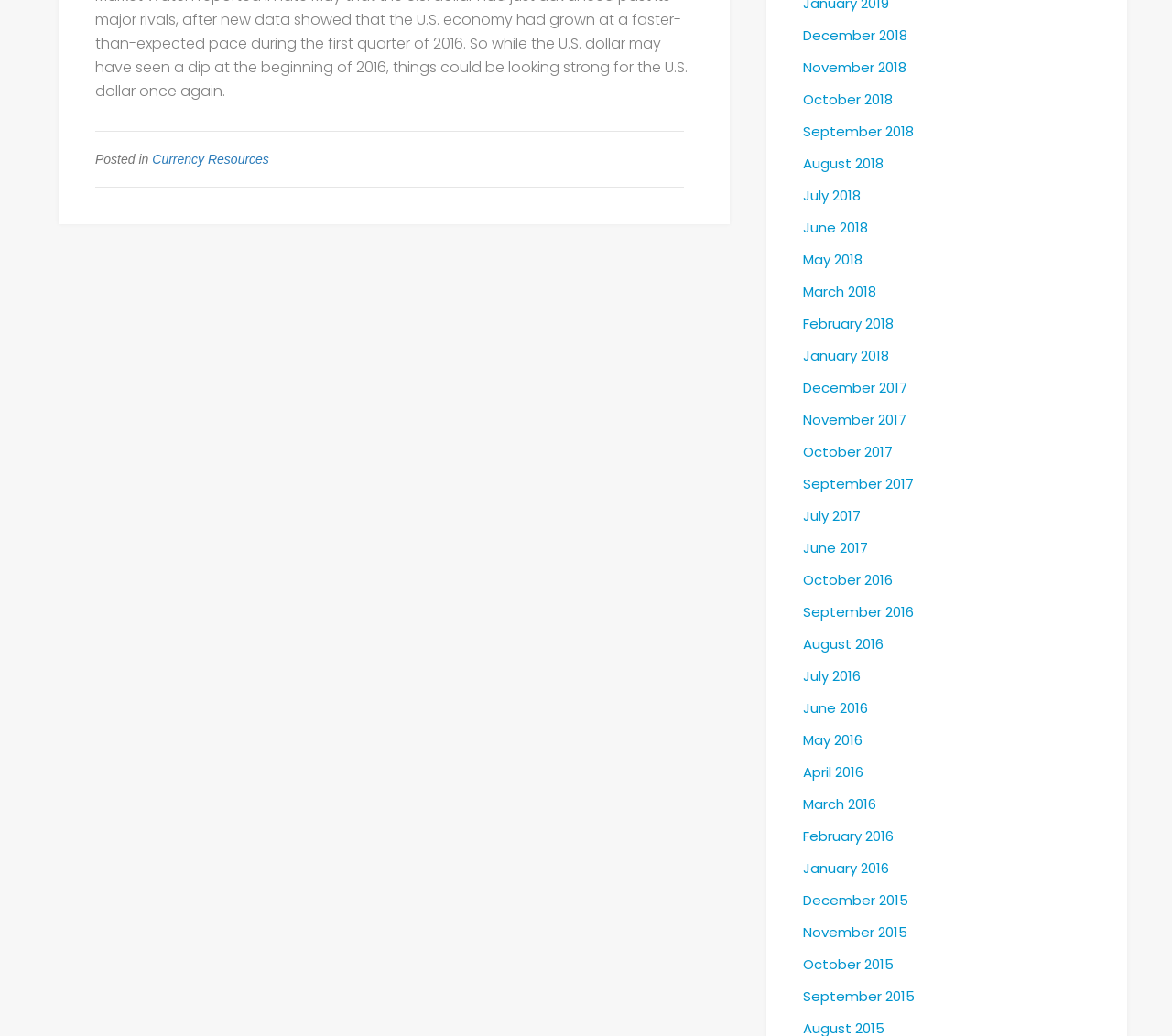Specify the bounding box coordinates of the area to click in order to execute this command: 'View posts from January 2018'. The coordinates should consist of four float numbers ranging from 0 to 1, and should be formatted as [left, top, right, bottom].

[0.685, 0.331, 0.93, 0.355]